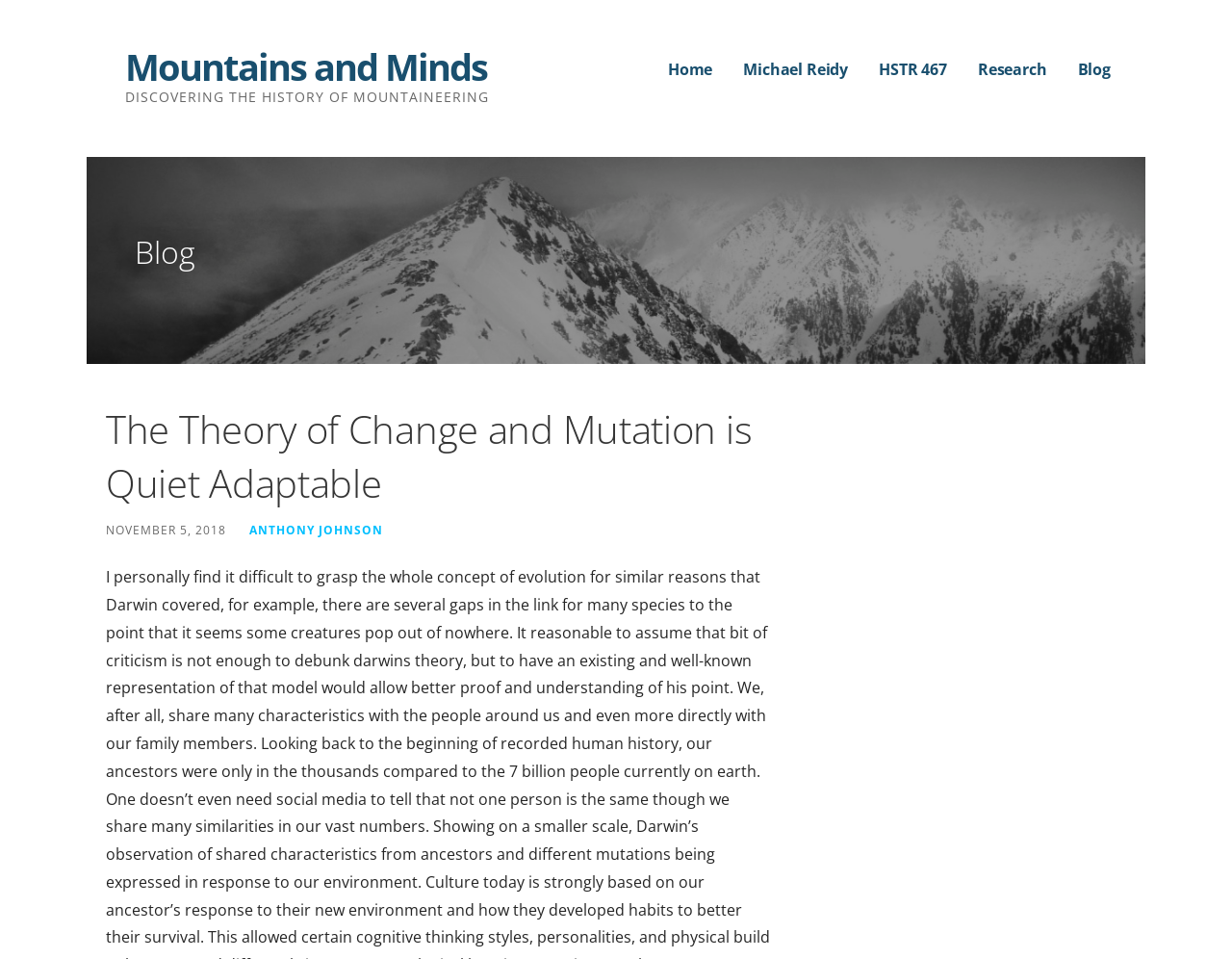Identify and provide the bounding box coordinates of the UI element described: "Mountains and Minds". The coordinates should be formatted as [left, top, right, bottom], with each number being a float between 0 and 1.

[0.102, 0.043, 0.395, 0.095]